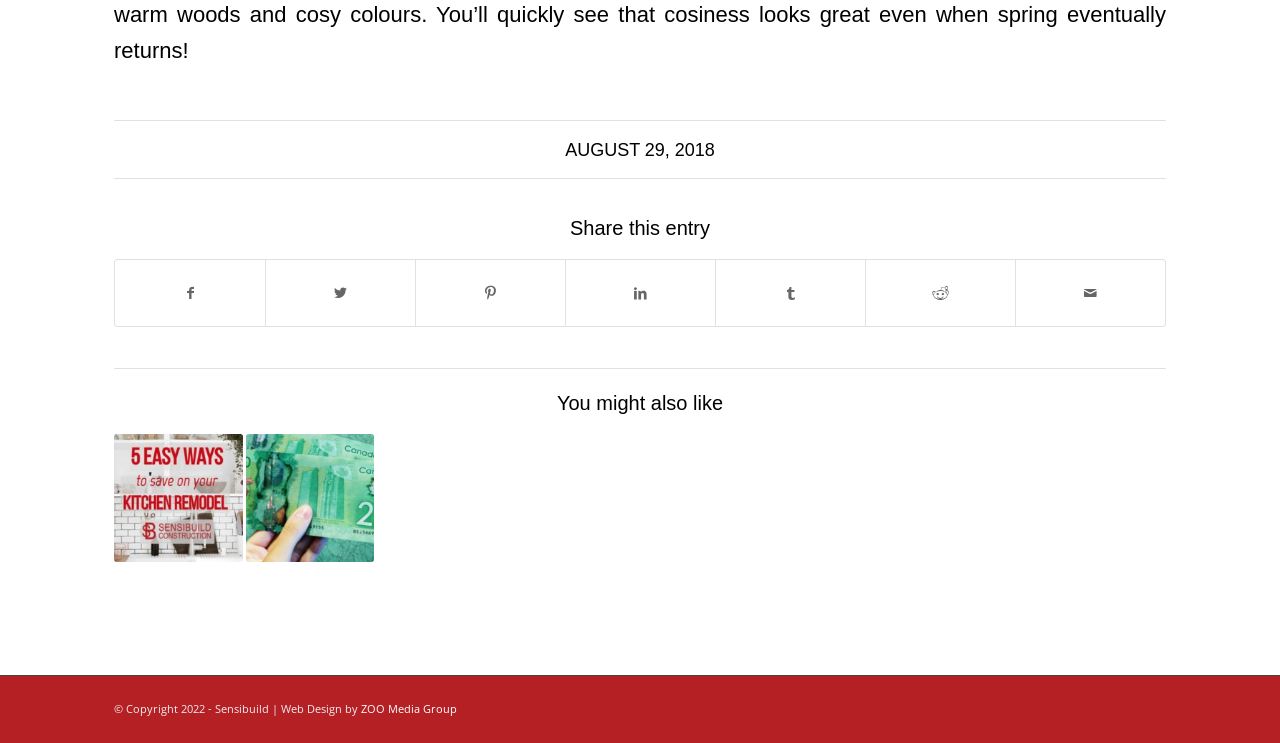Determine the bounding box coordinates for the element that should be clicked to follow this instruction: "Share on Facebook". The coordinates should be given as four float numbers between 0 and 1, in the format [left, top, right, bottom].

[0.09, 0.35, 0.207, 0.438]